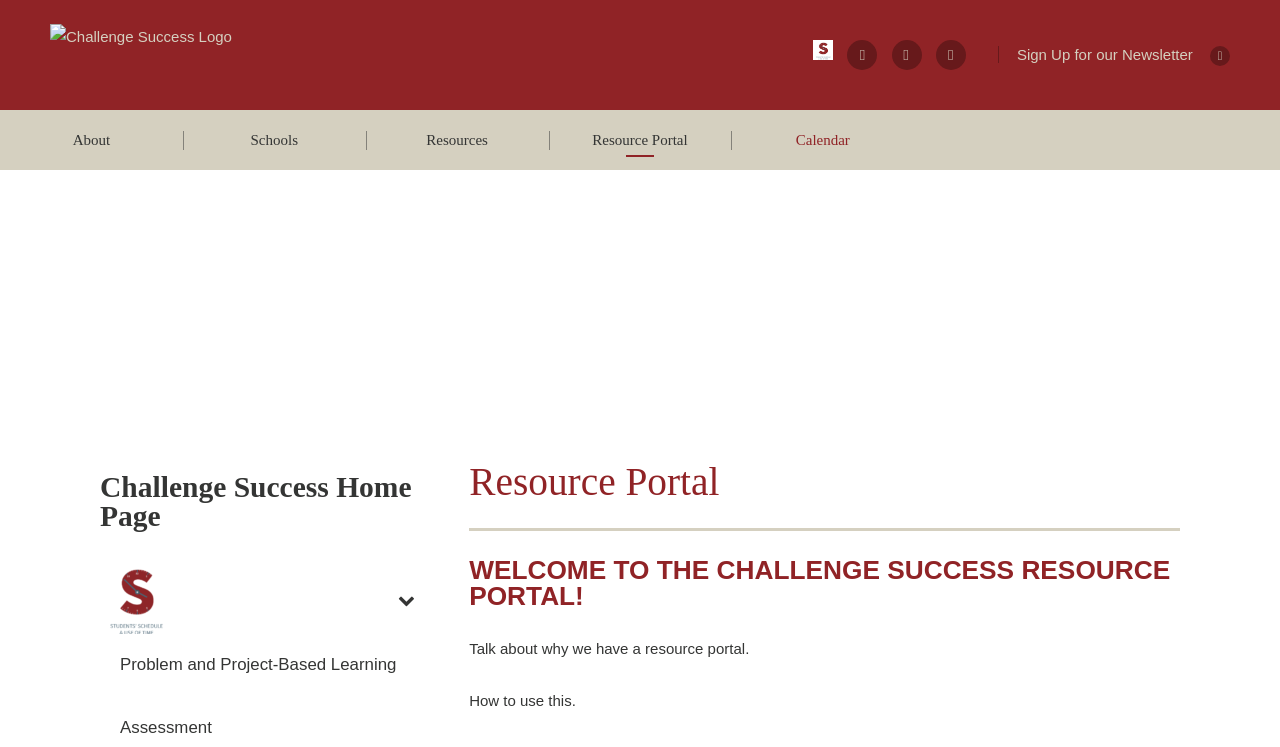Give a one-word or one-phrase response to the question:
What is the title of the main section on the right side of the page?

Resource Portal